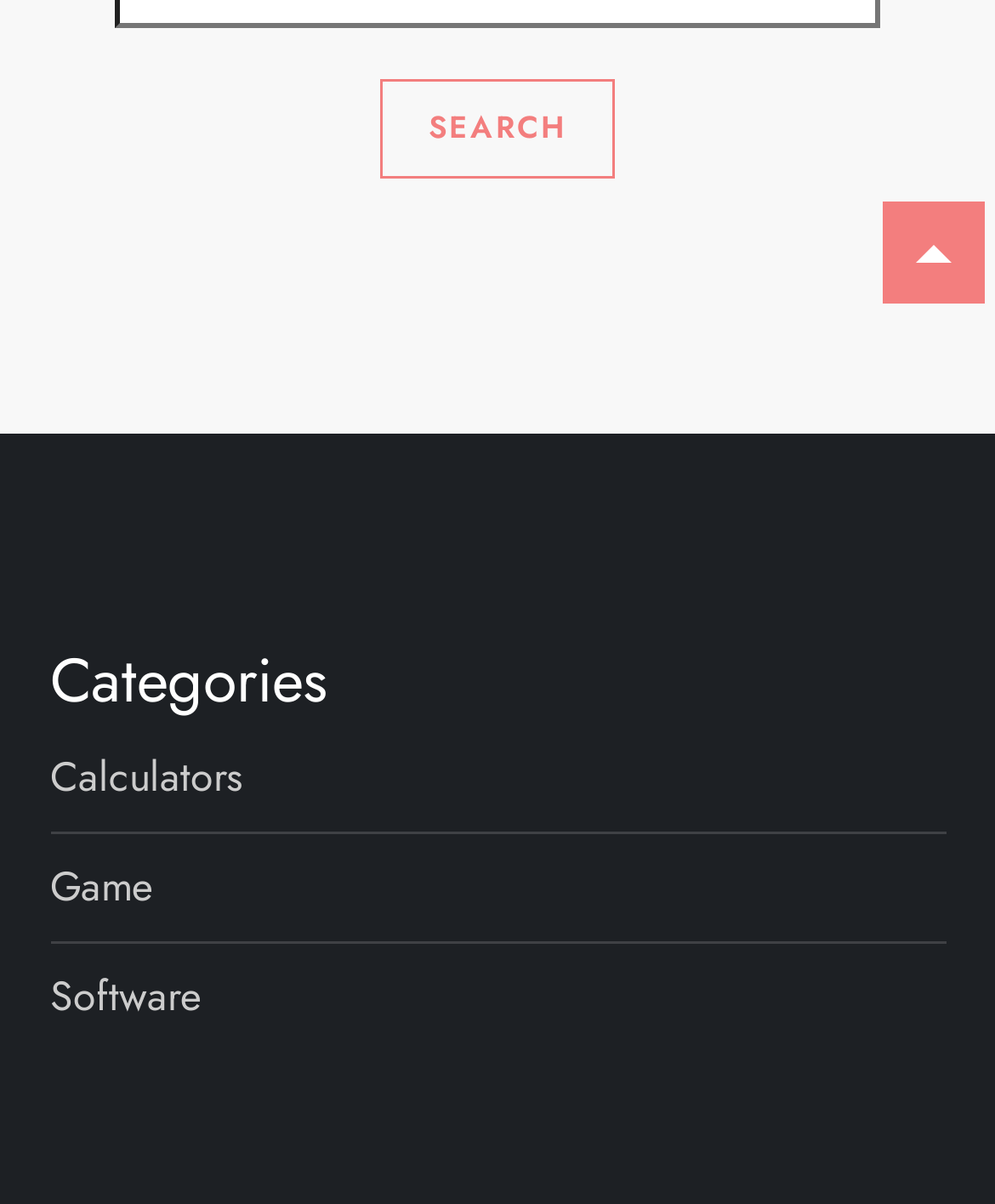Identify the bounding box of the UI element that matches this description: "parent_node: Search for: value="Search"".

[0.382, 0.065, 0.618, 0.149]